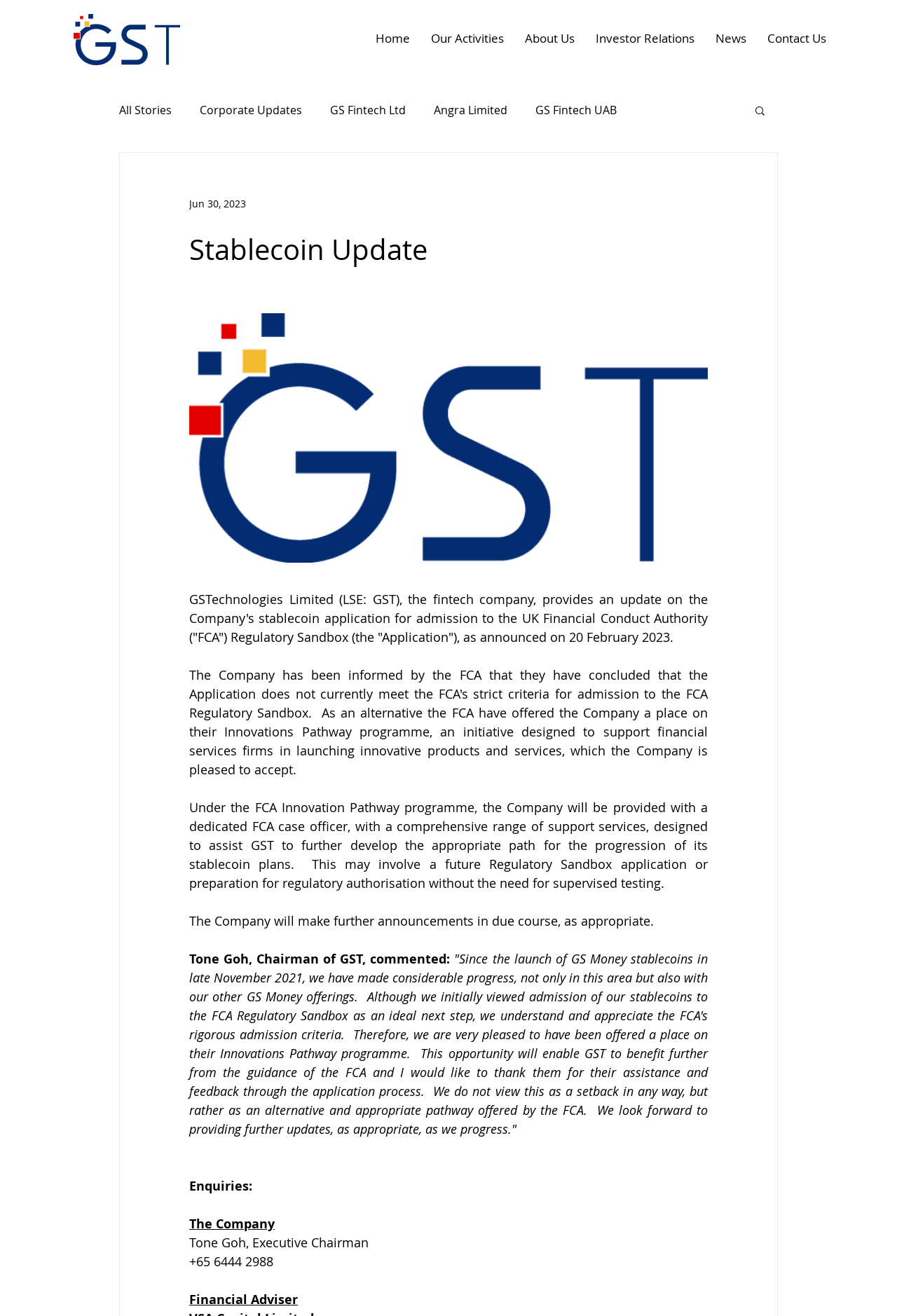Predict the bounding box for the UI component with the following description: "GS Fintech UAB".

[0.597, 0.078, 0.688, 0.089]